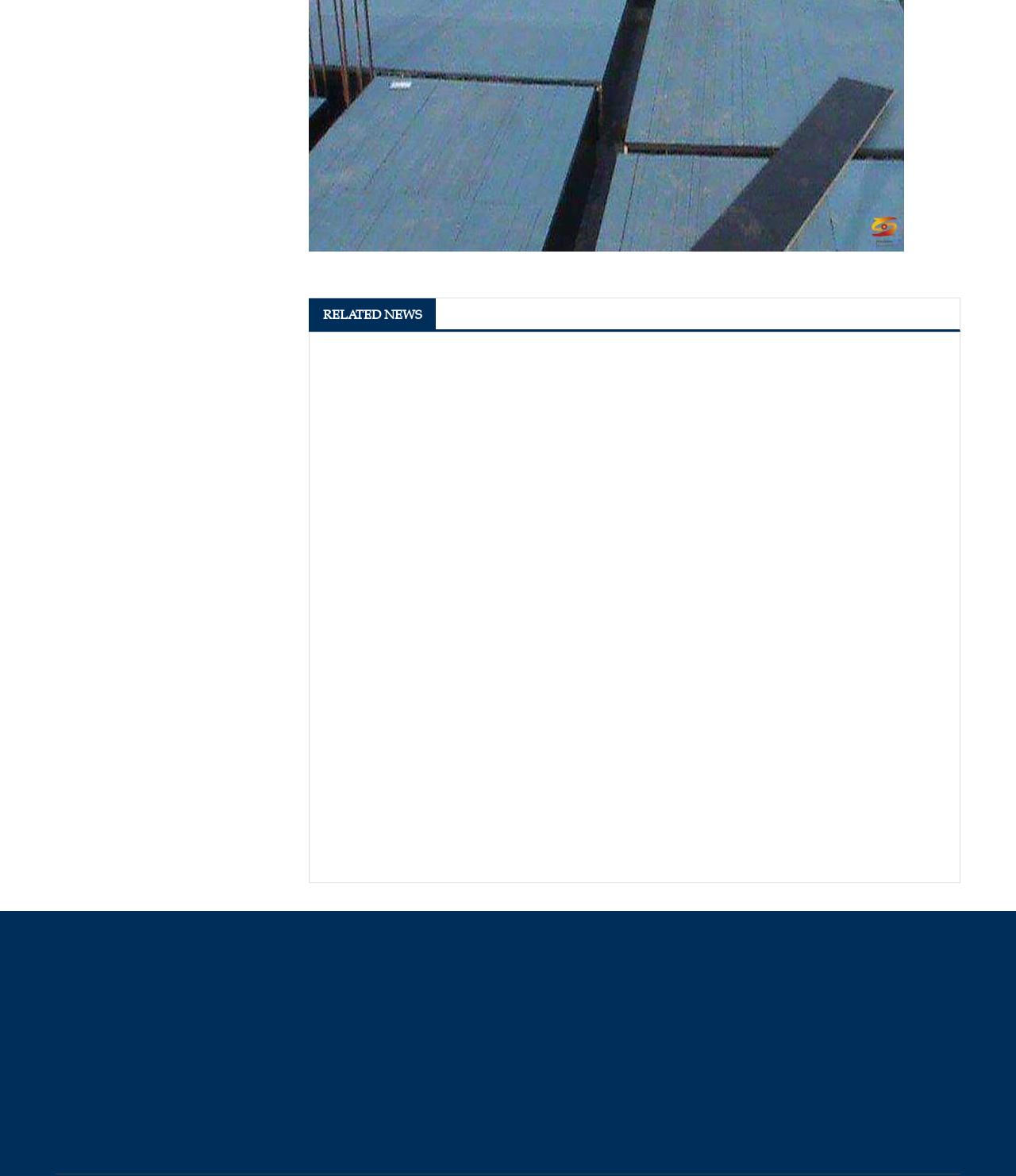How many articles are listed under 'RELATED NEWS'?
Carefully examine the image and provide a detailed answer to the question.

I can see that there are four articles listed under the 'RELATED NEWS' heading, each with a link and an image. These articles are 'Knowledge of daily cleaning and maintenance of pvc crust board', 'Structure and performance of flat twin and conical twin screw', 'Analysis on the function and application of conical twin screw extruder', and 'How to use PET strapping'.